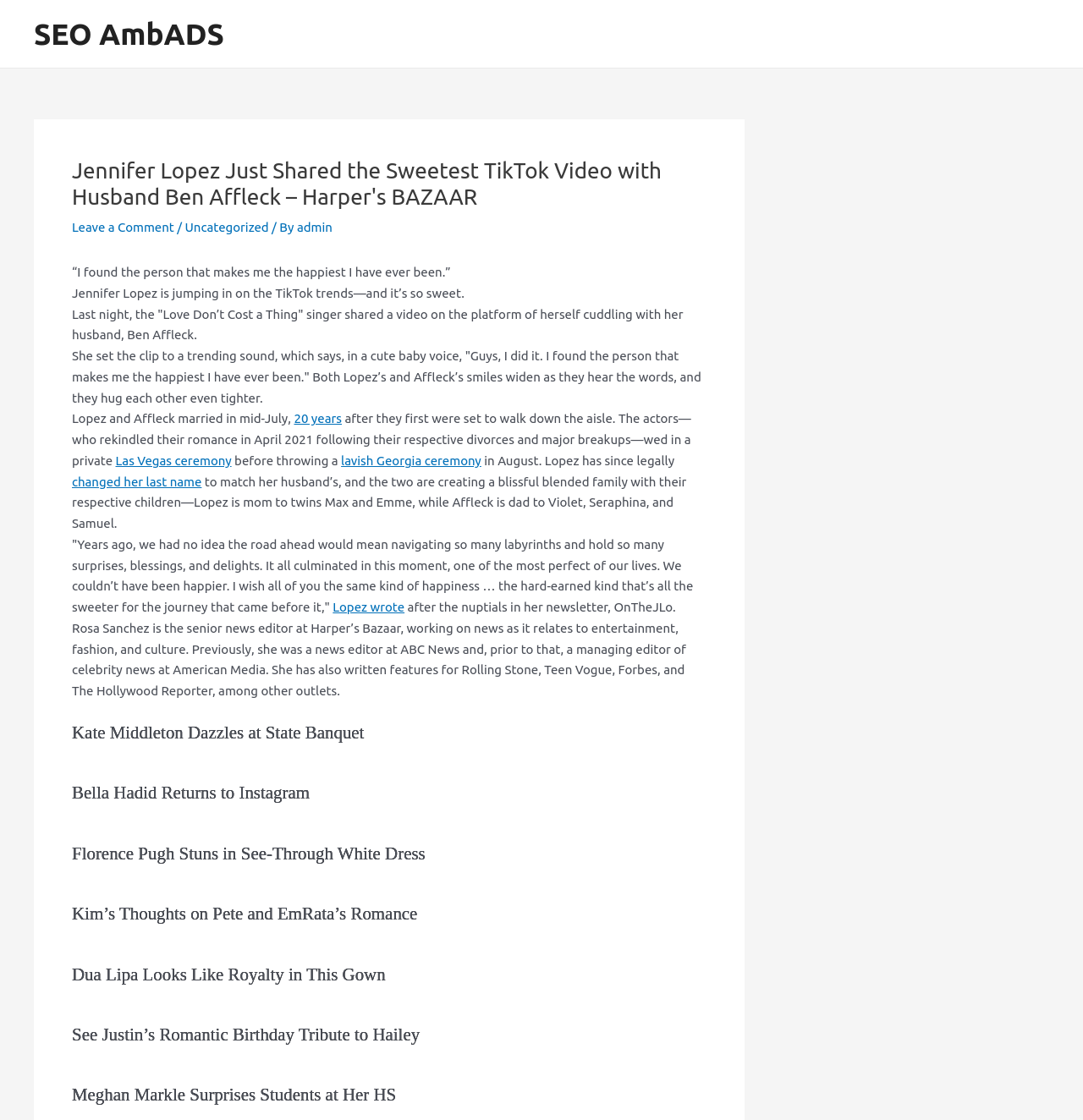Determine the bounding box coordinates for the area you should click to complete the following instruction: "Click on 'Leave a Comment'".

[0.066, 0.197, 0.161, 0.209]